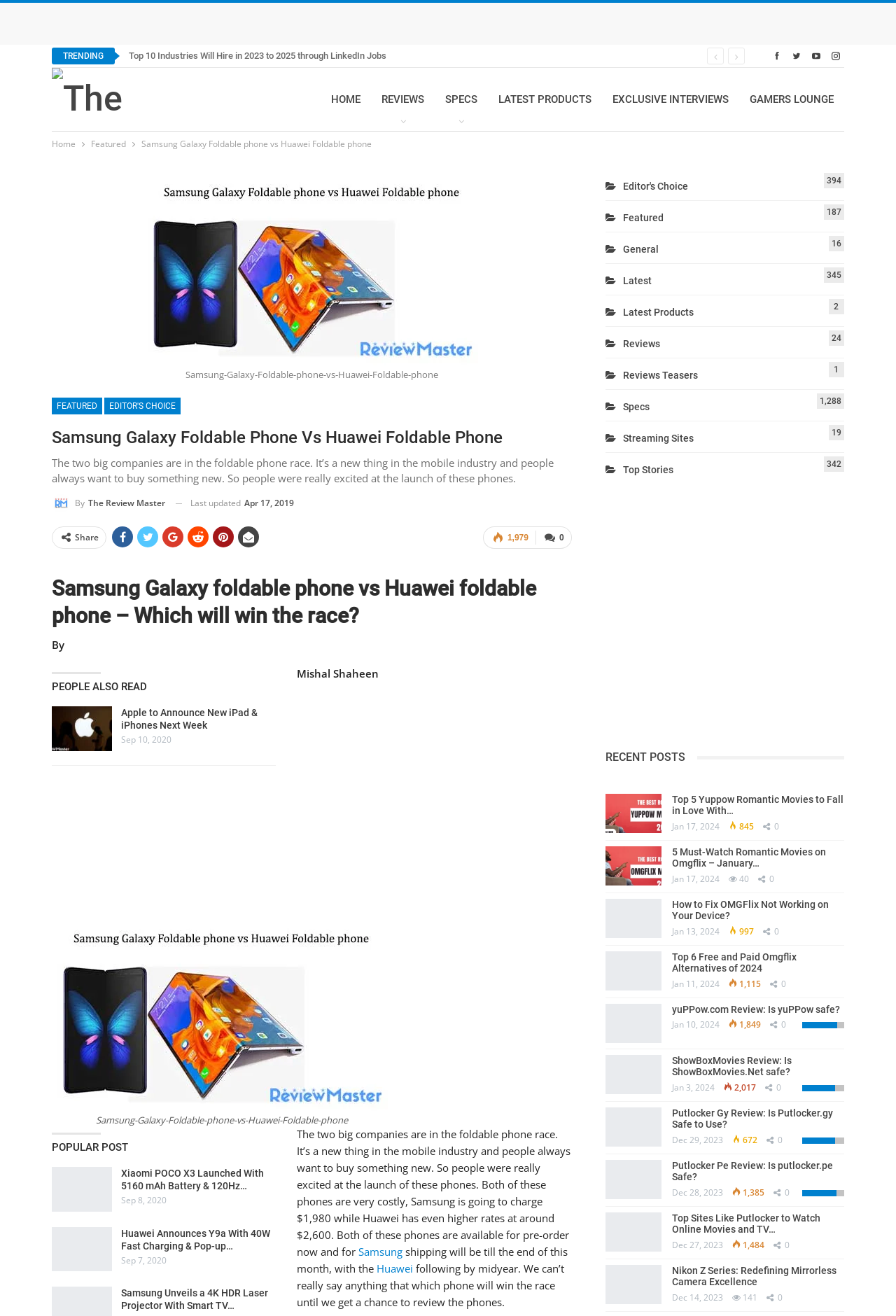What is the name of the author of this article?
Using the image as a reference, answer with just one word or a short phrase.

The Review Master